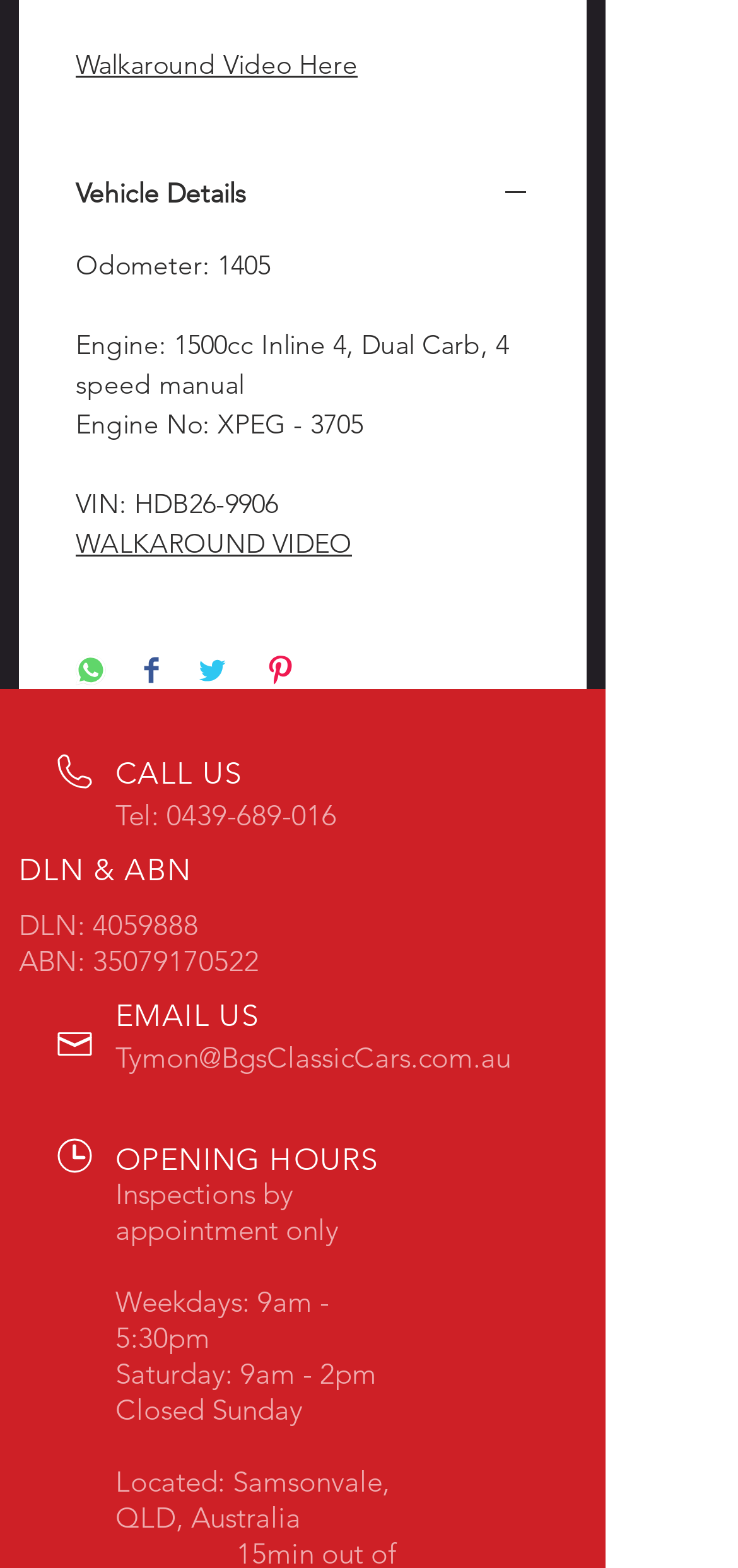Using details from the image, please answer the following question comprehensively:
What is the odometer reading of the vehicle?

The answer can be found in the 'Vehicle Details' section, where it is mentioned as 'Odometer: 1405'.